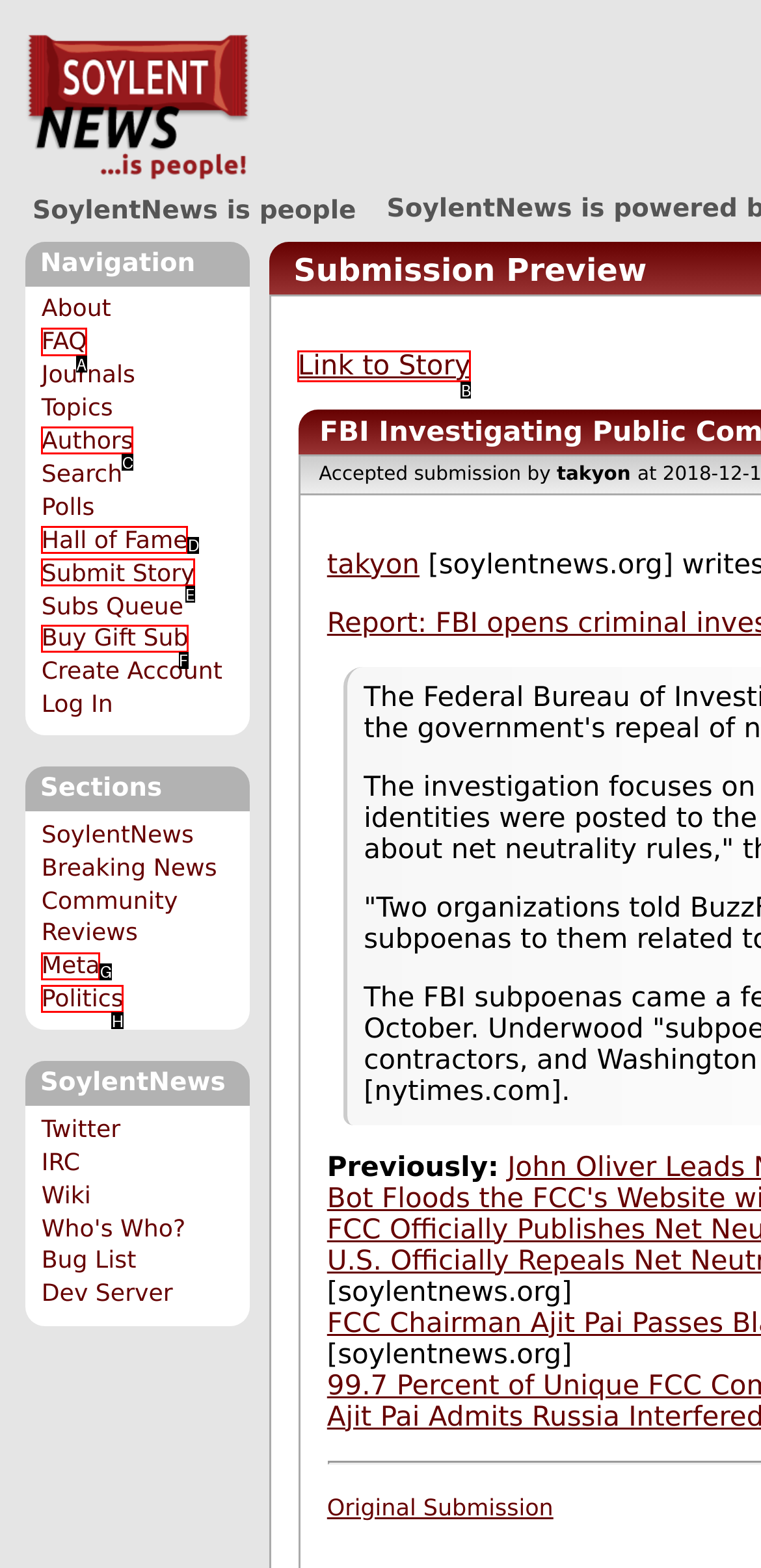To perform the task "Check the FAQ", which UI element's letter should you select? Provide the letter directly.

A